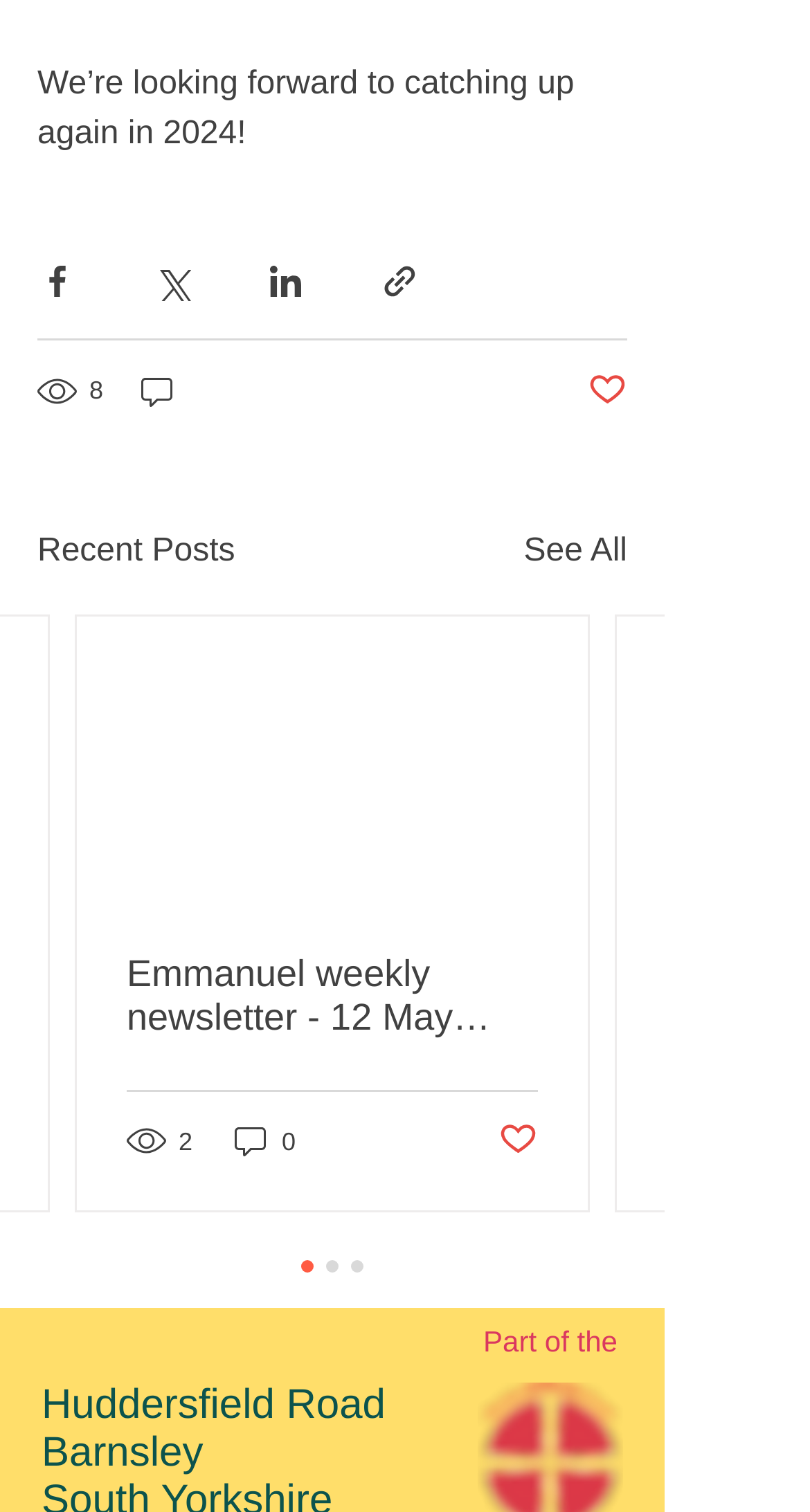What is the number of views for the first post?
Examine the webpage screenshot and provide an in-depth answer to the question.

The number of views for the first post is 8, which is indicated by the text '8 views' below the post.